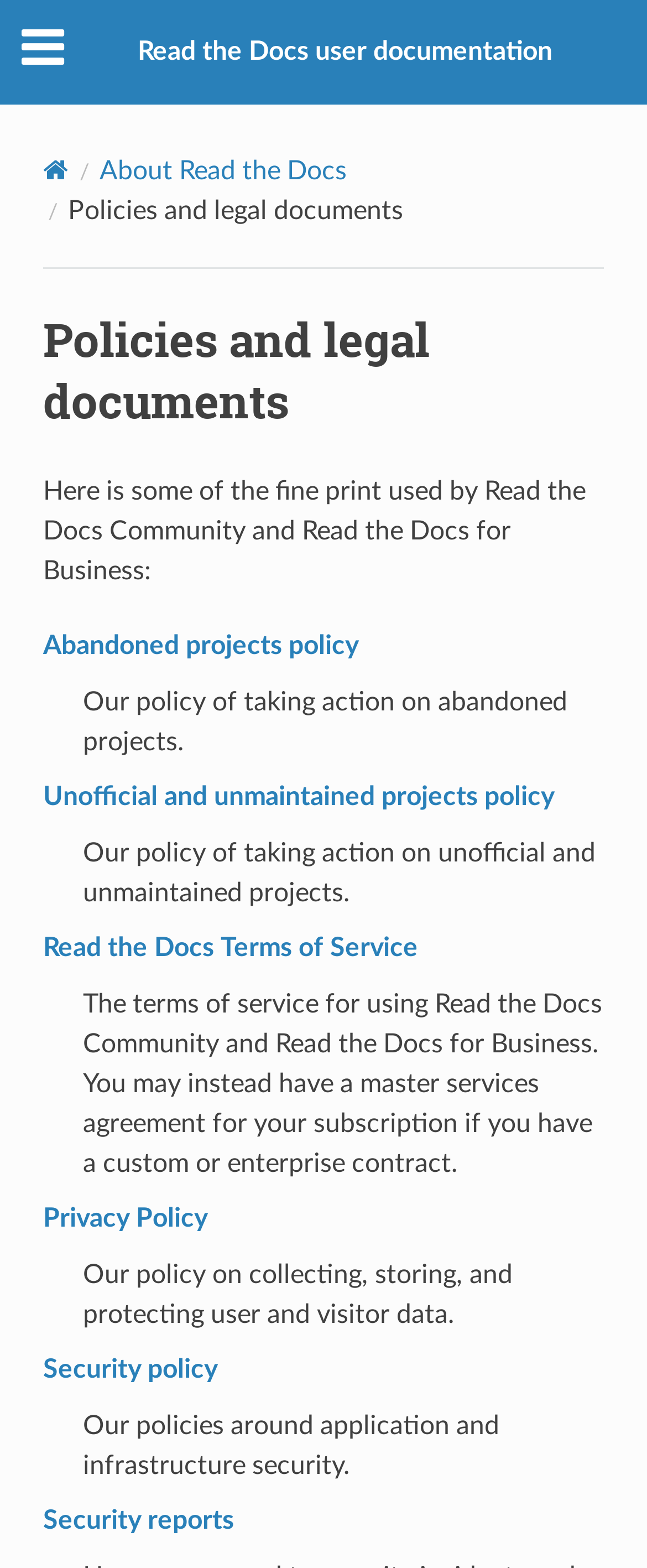Determine the bounding box coordinates of the target area to click to execute the following instruction: "View Abandoned projects policy."

[0.066, 0.403, 0.554, 0.42]